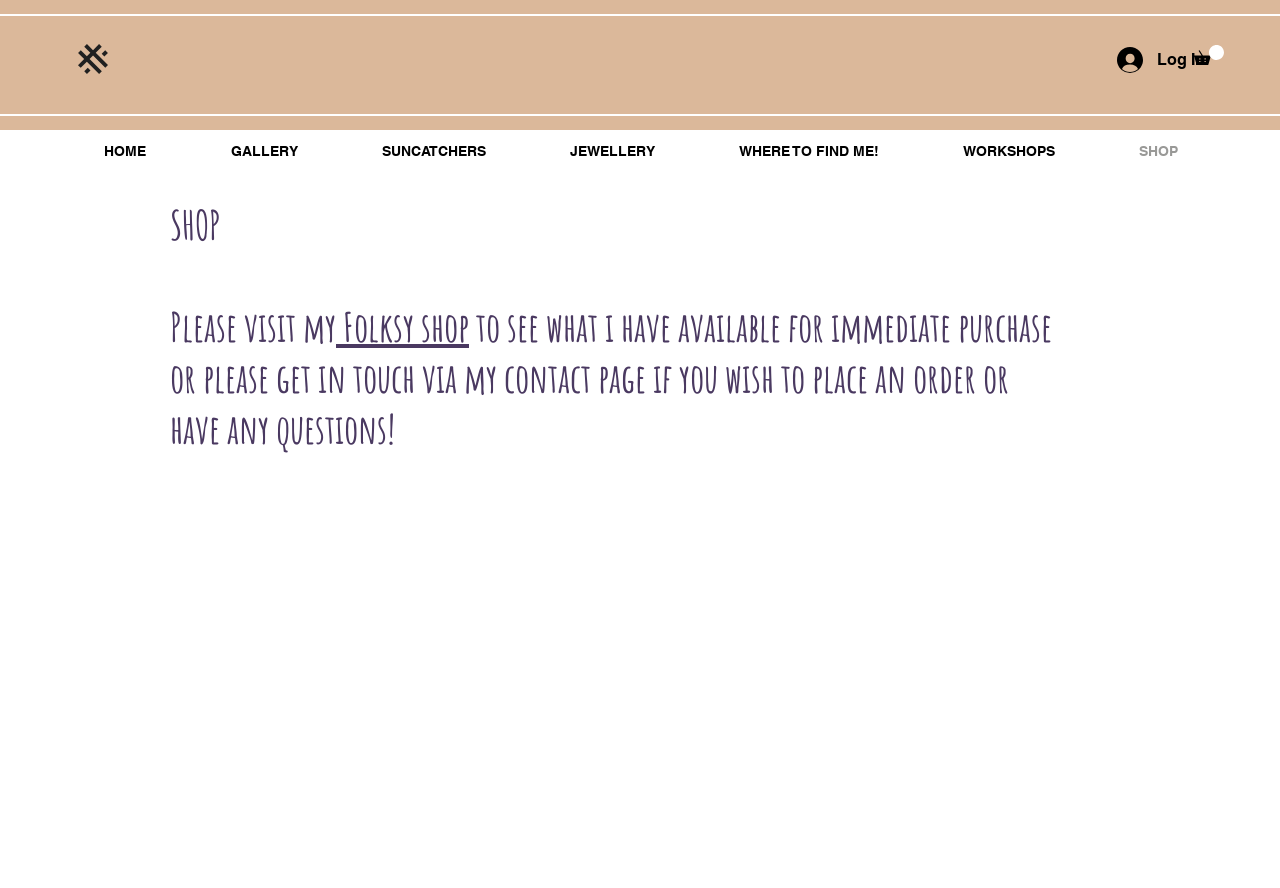Determine the bounding box coordinates of the element that should be clicked to execute the following command: "Explore the SHOP".

[0.857, 0.137, 0.953, 0.203]